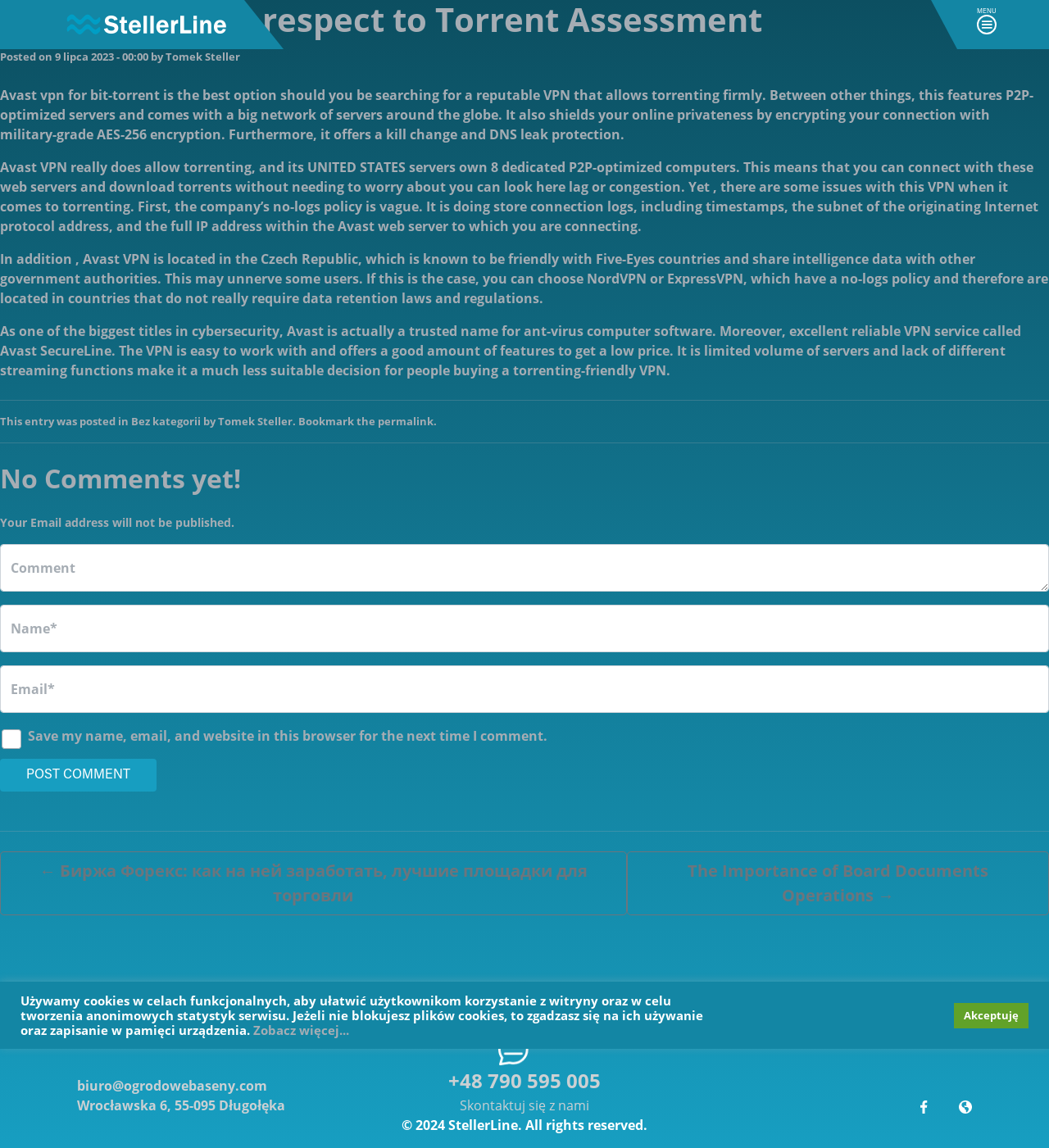Specify the bounding box coordinates of the area that needs to be clicked to achieve the following instruction: "Get Involved".

None